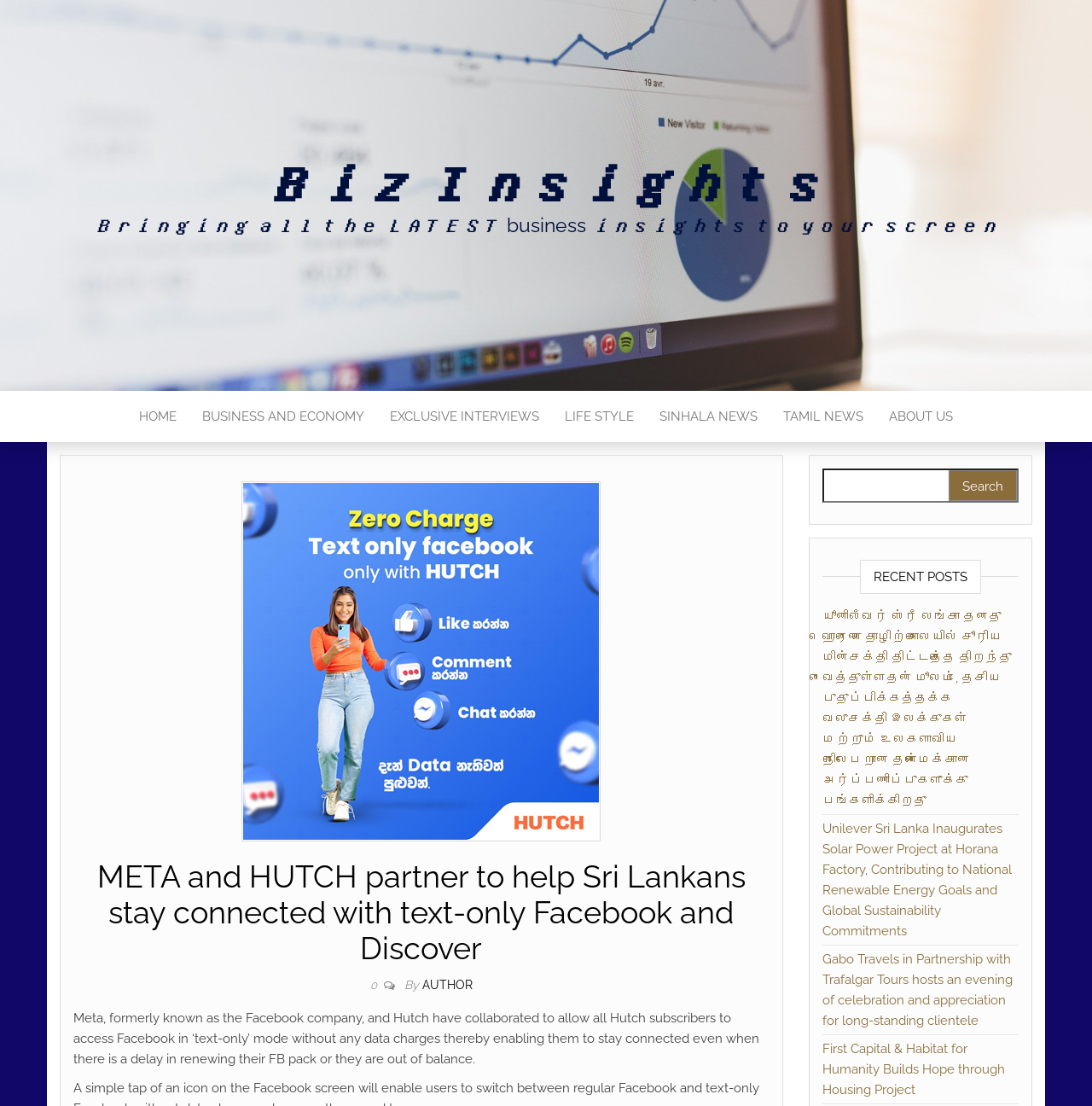Please identify the bounding box coordinates of the element's region that I should click in order to complete the following instruction: "Search for something". The bounding box coordinates consist of four float numbers between 0 and 1, i.e., [left, top, right, bottom].

[0.753, 0.424, 0.933, 0.462]